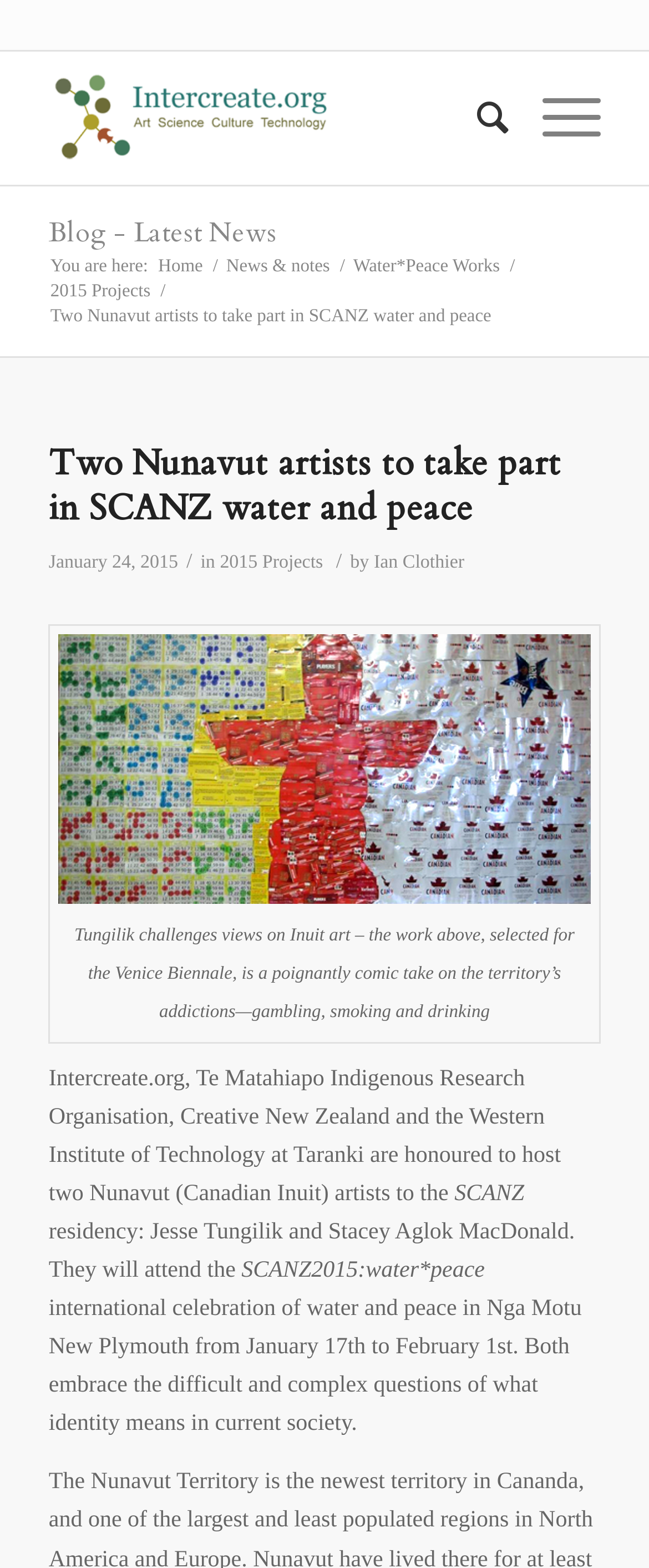What is the name of one of the Nunavut artists attending the SCANZ residency?
Look at the image and construct a detailed response to the question.

I found the answer by looking at the text 'They will attend the SCANZ2015:water*peace international celebration of water and peace in Nga Motu New Plymouth from January 17th to February 1st. Both Jesse Tungilik and Stacey Aglok MacDonald...' which mentions Jesse Tungilik as one of the Nunavut artists attending the SCANZ residency.